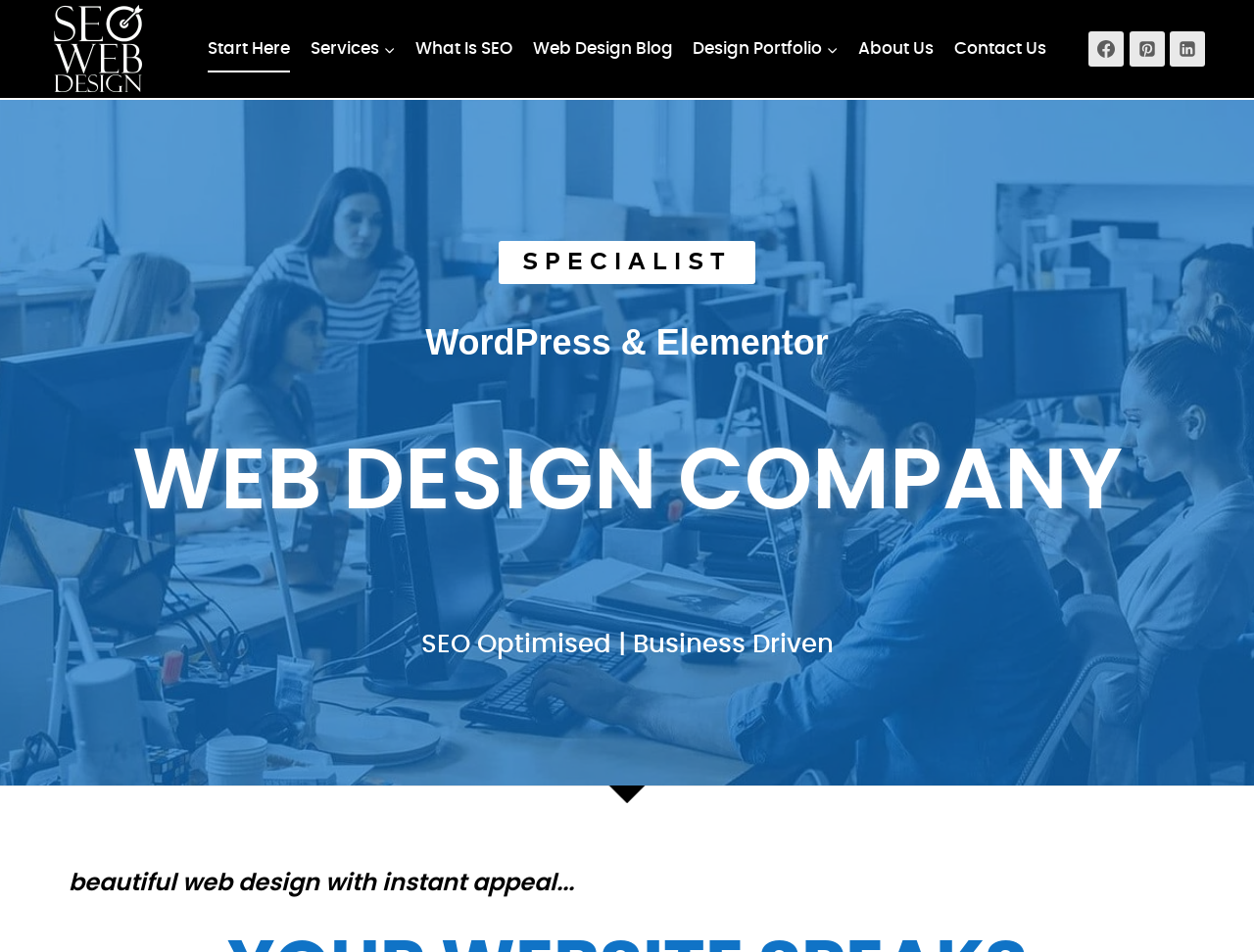Please specify the bounding box coordinates of the element that should be clicked to execute the given instruction: 'Click on SEO WEB DESIGN'. Ensure the coordinates are four float numbers between 0 and 1, expressed as [left, top, right, bottom].

[0.039, 0.0, 0.117, 0.103]